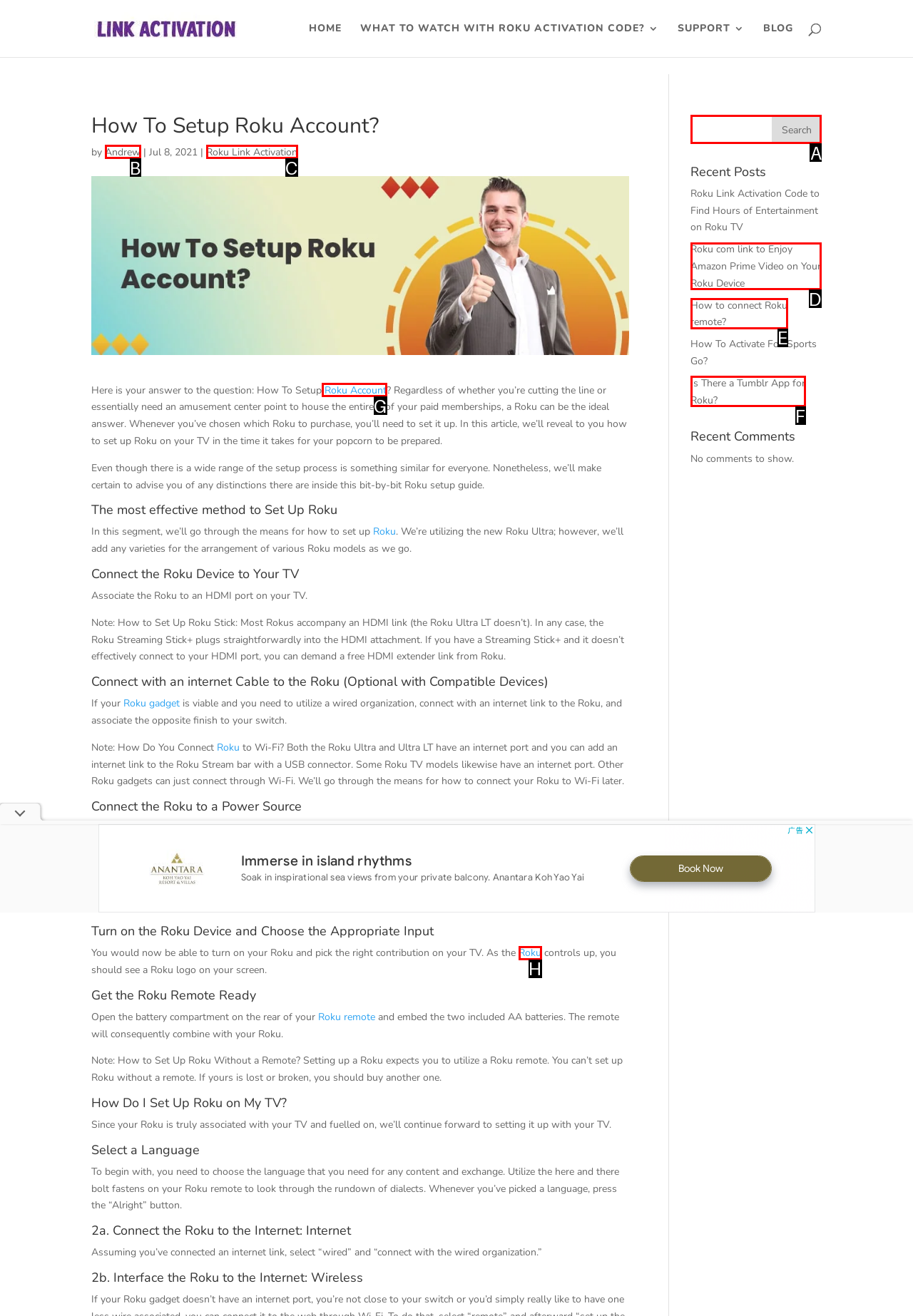Given the description: parent_node: Search name="s", identify the matching HTML element. Provide the letter of the correct option.

A